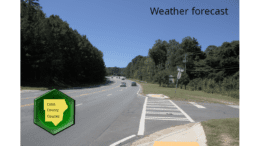Answer the question in a single word or phrase:
What is the context of the image?

Weather report